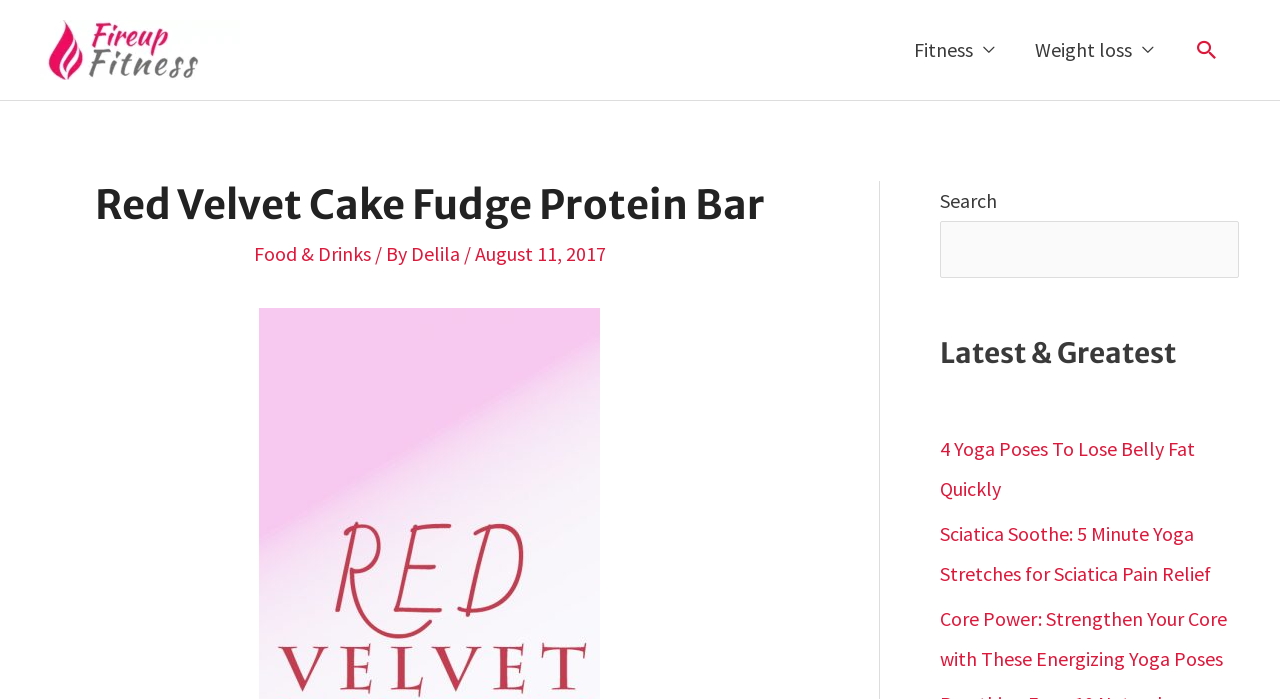How many latest articles are listed?
Answer the question with a single word or phrase by looking at the picture.

3